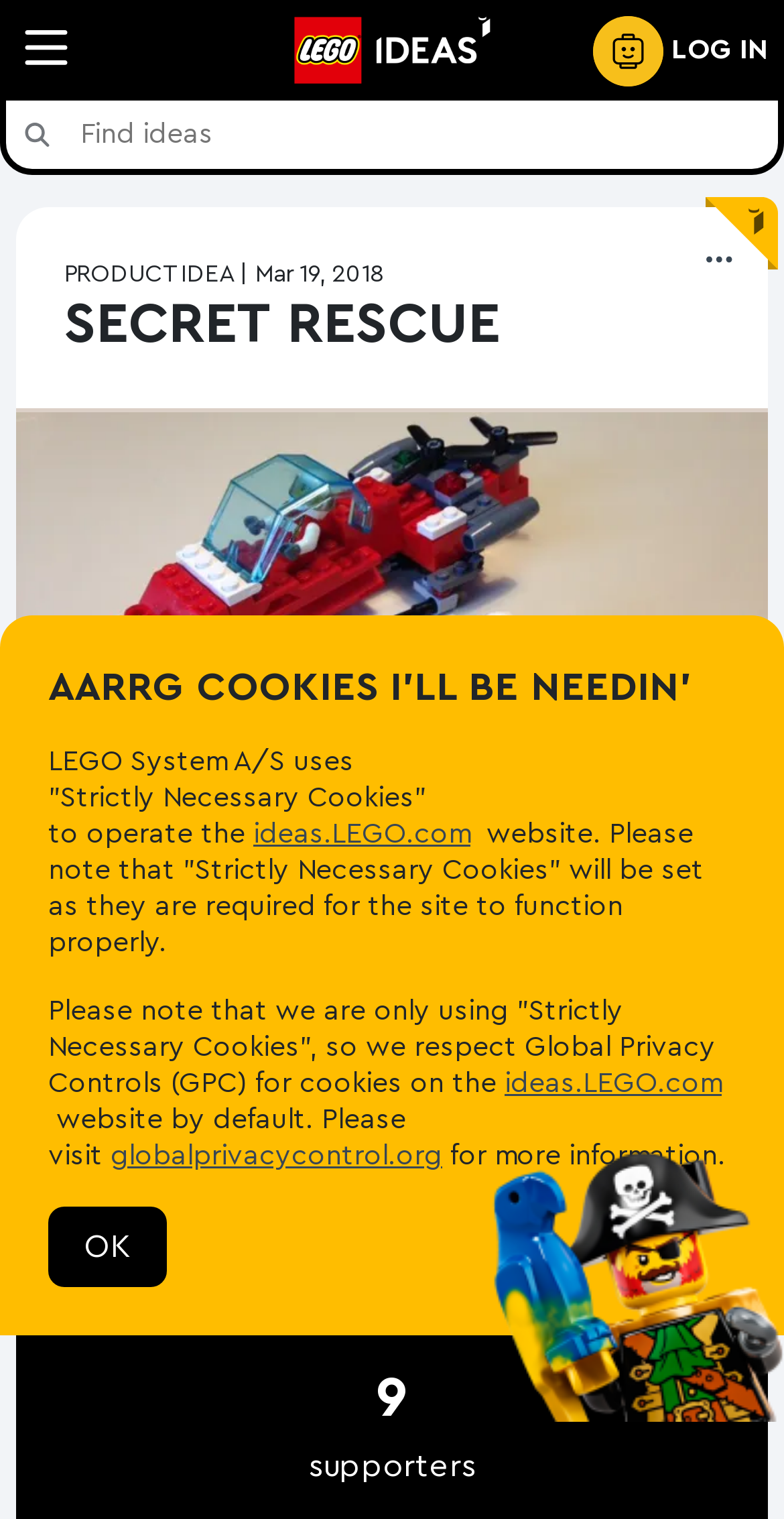Explain the webpage in detail, including its primary components.

The webpage is about a LEGO IDEAS project called "Secret Rescue". At the top left, there is a navigation menu link, and next to it, the LEGO IDEAS logo is displayed. On the top right, there is a user menu link with a "LOG IN" button. A search field and a search button are located below the logo.

Below the search field, there is a heading "SECRET RESCUE" and a timestamp "Mar 19, 2018". Three images are displayed below the heading, taking up most of the page's width. The first image is large, spanning from the top left to the bottom right, while the other two images are smaller and placed side by side below it.

On the bottom left, there is an avatar image of "Dario774" with a link to their profile. Below the avatar, there is a text "By Dario774" and a number "9" indicating the number of supporters. A text "supporters" is placed next to the number.

Further down, there is a heading "AARRG COOKIES I'LL BE NEEDIN'" in a playful tone. Below it, there are several paragraphs of text explaining the use of "Strictly Necessary Cookies" on the website. The text includes links to the website's terms and a global privacy control website. At the very bottom, there is a "Reject cookies" button with an "OK" button inside.